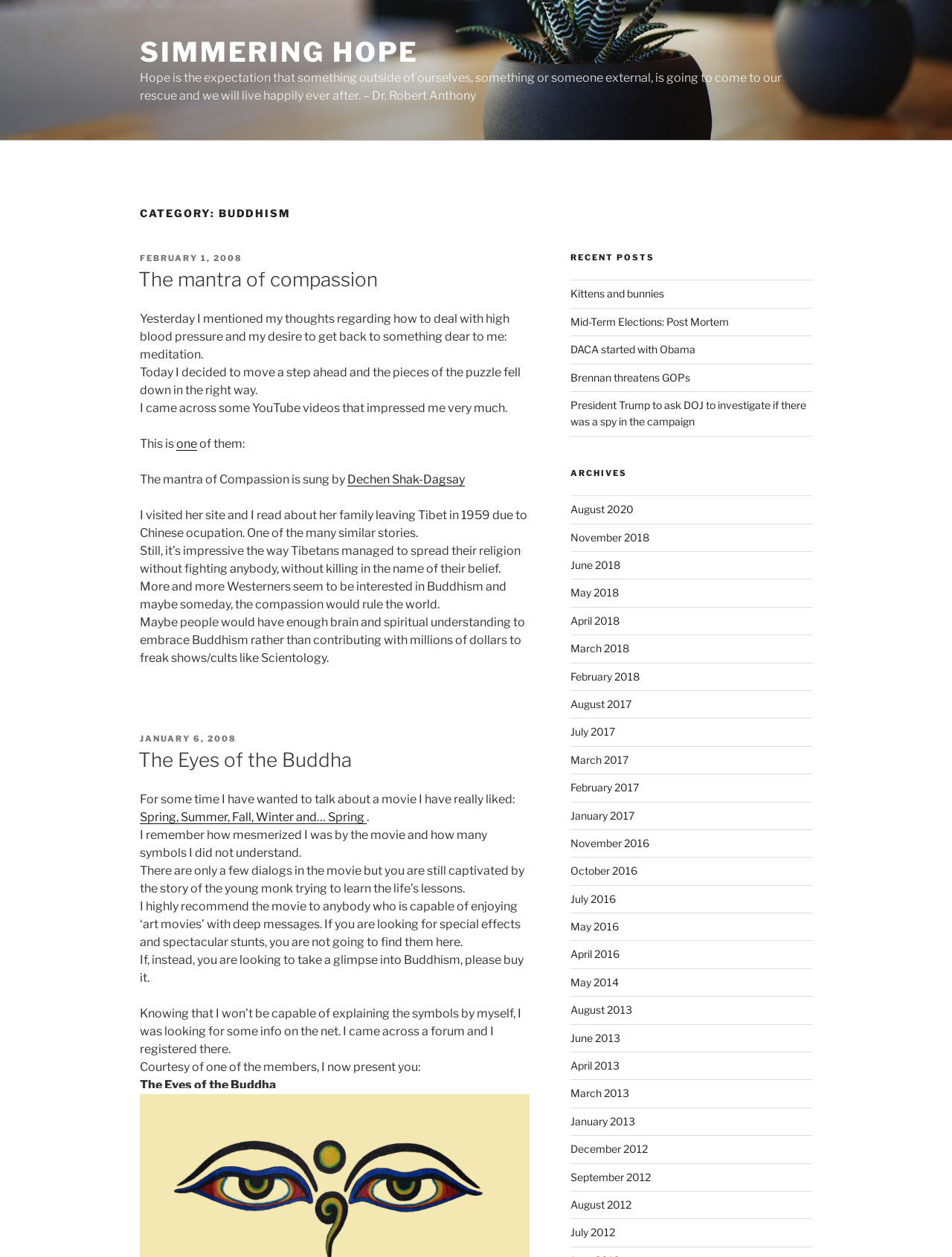How many archives are listed?
Give a single word or phrase answer based on the content of the image.

24